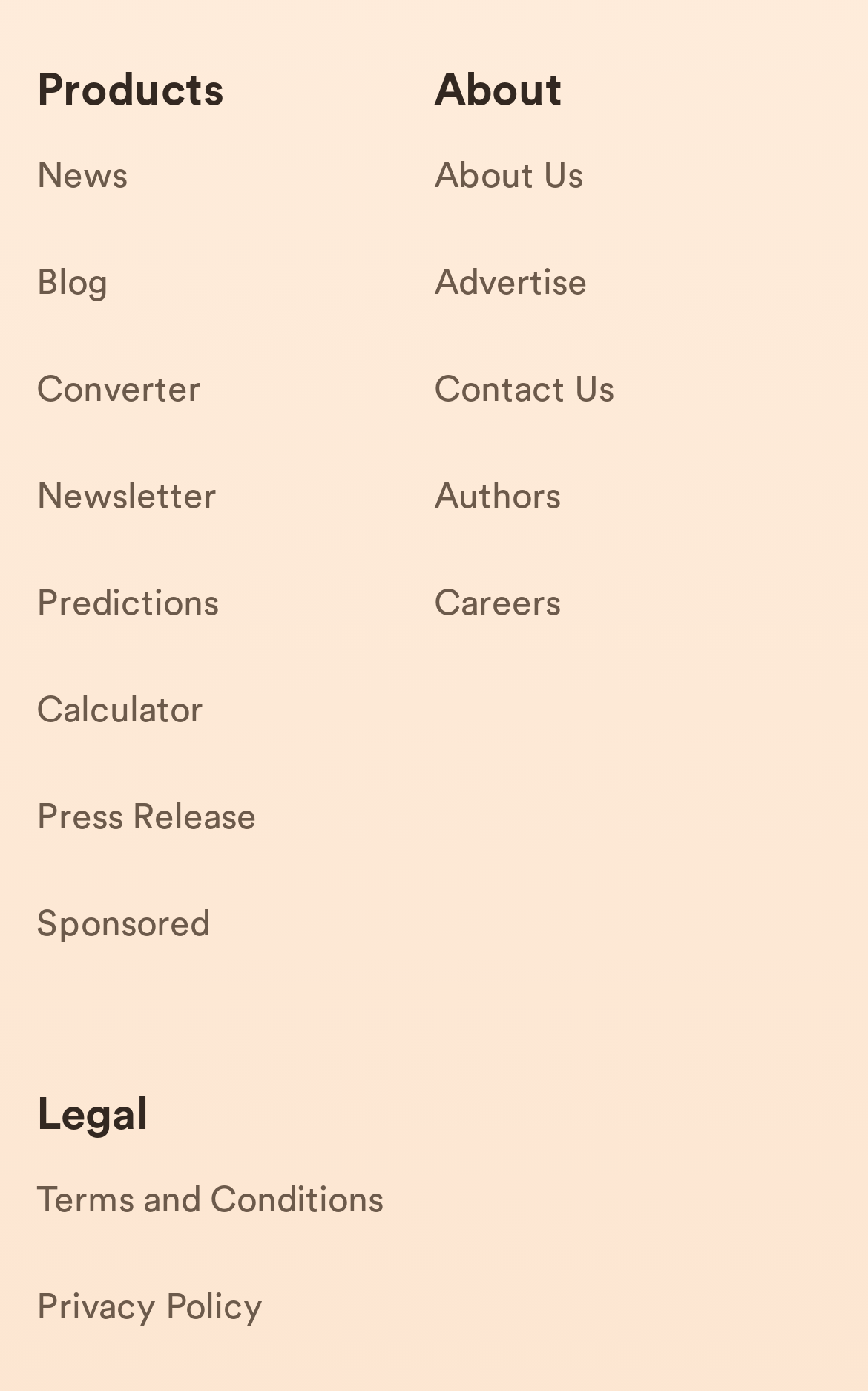Reply to the question with a single word or phrase:
How many elements are there in the top navigation bar?

9